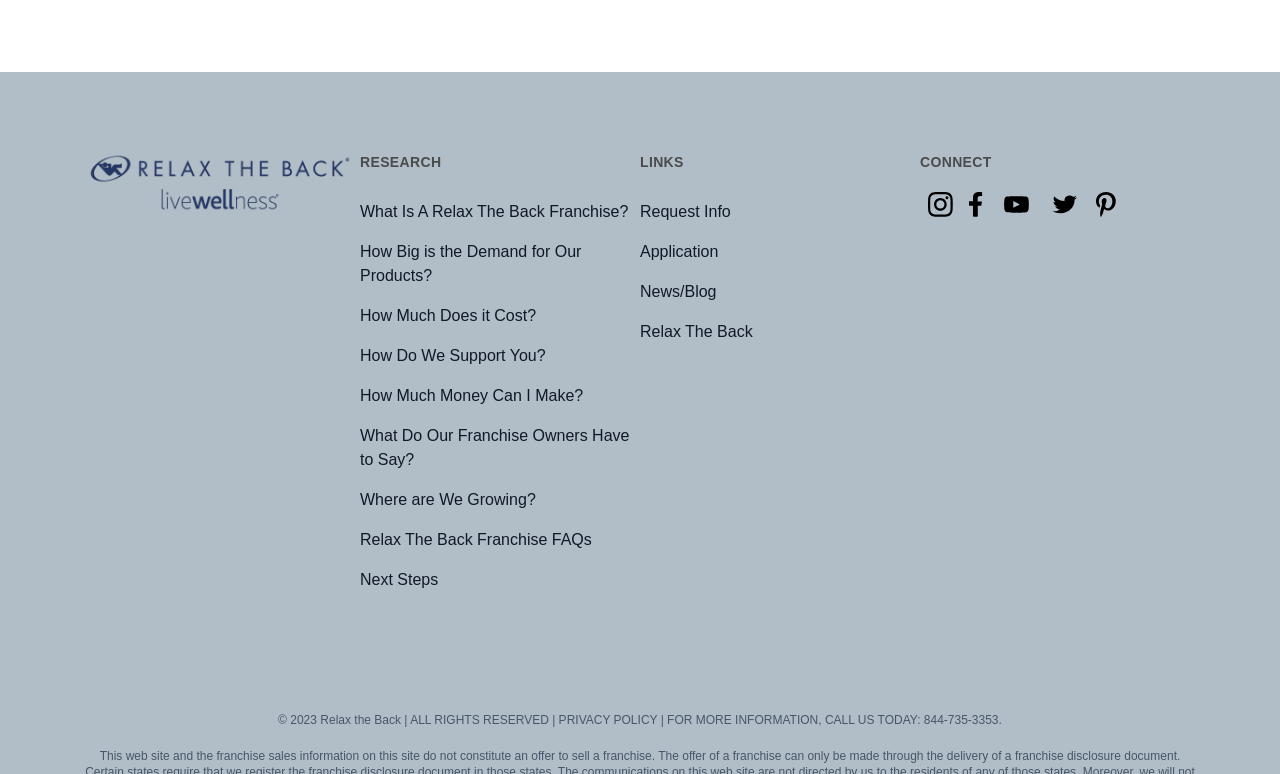Identify the bounding box coordinates for the UI element described as: "Request Info".

[0.5, 0.248, 0.719, 0.299]